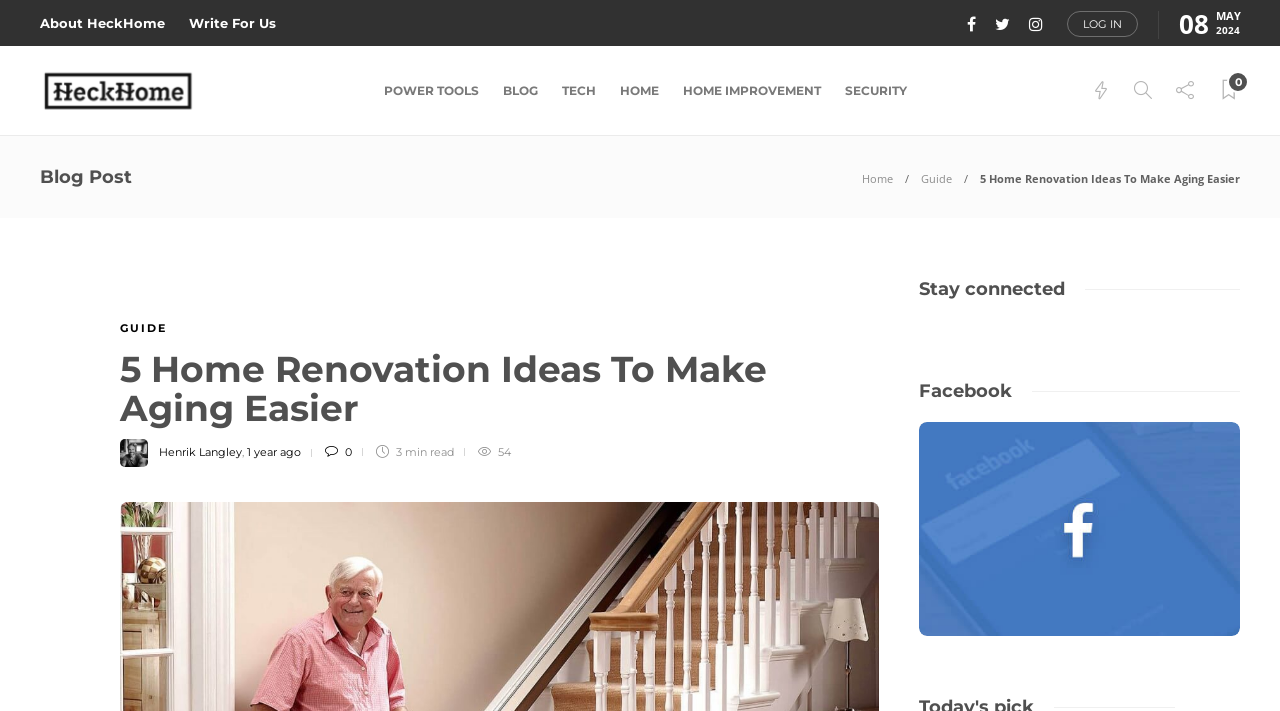Determine the bounding box coordinates (top-left x, top-left y, bottom-right x, bottom-right y) of the UI element described in the following text: Power Tools

[0.3, 0.074, 0.375, 0.181]